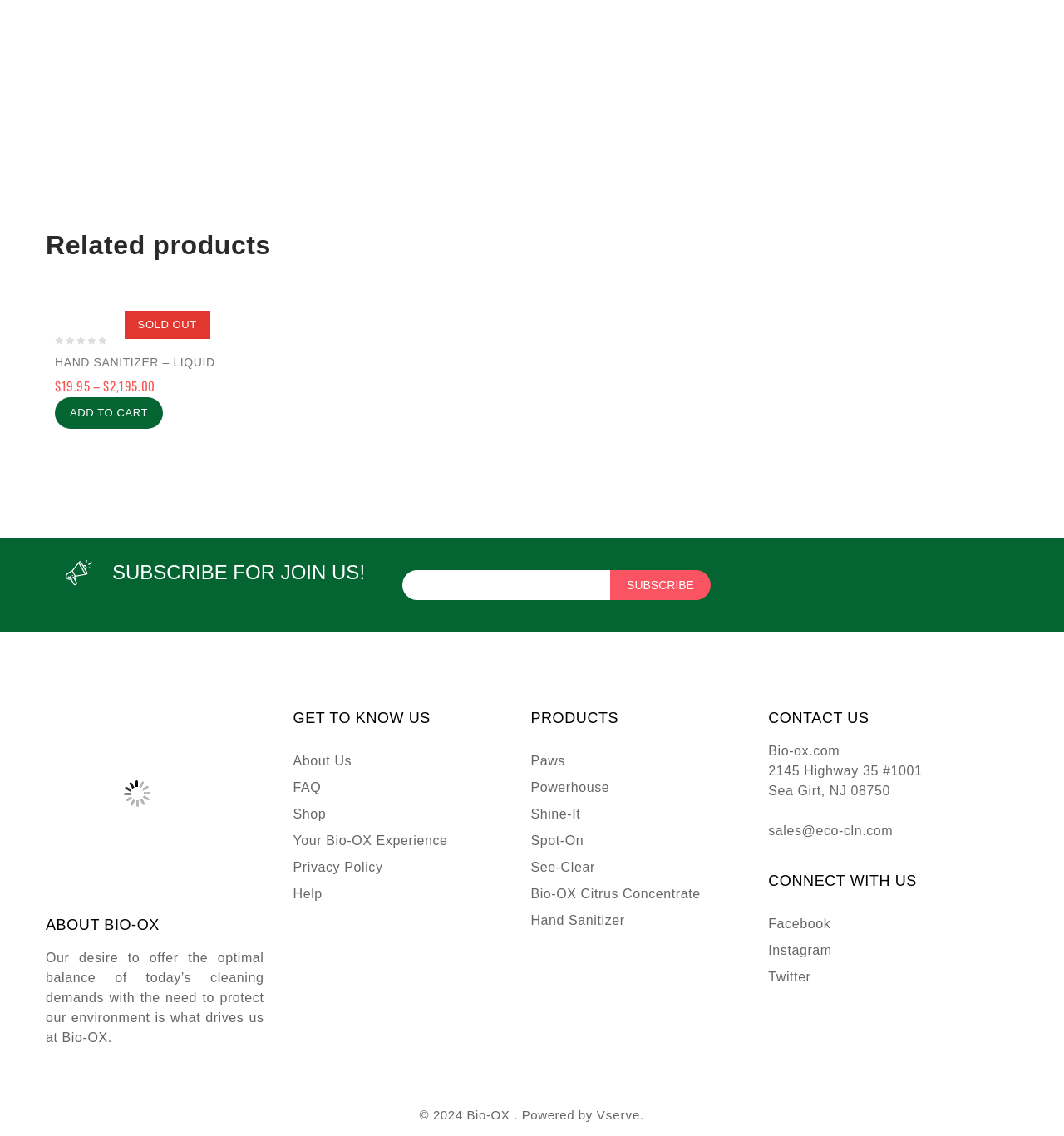Please examine the image and provide a detailed answer to the question: How many social media platforms are listed under 'CONNECT WITH US'?

I counted the number of social media platforms listed under the 'CONNECT WITH US' heading, and there are three, which are Facebook, Instagram, and Twitter.